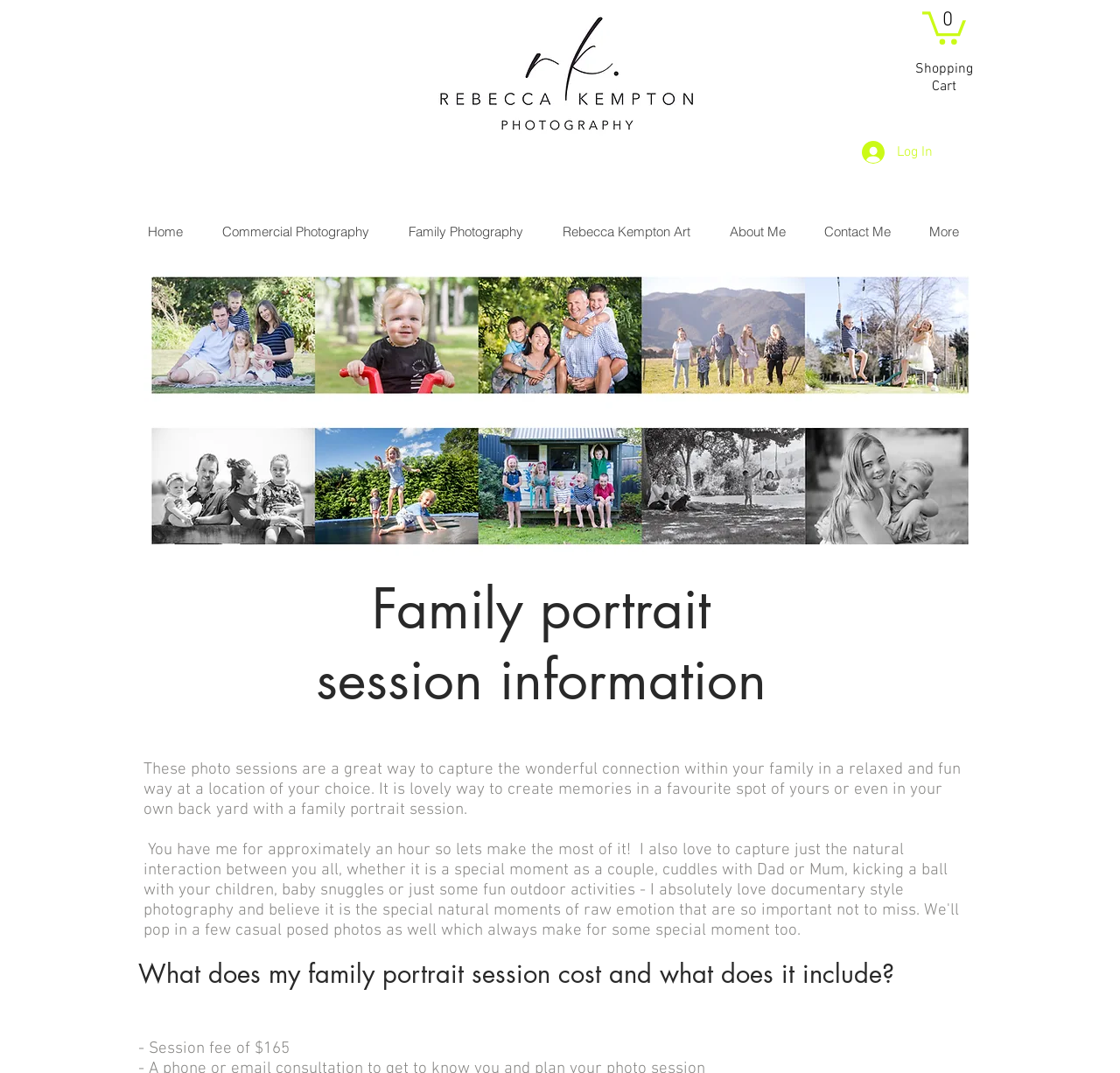Can I log in to the website?
From the details in the image, answer the question comprehensively.

The presence of a 'Log In' button on the webpage suggests that users can log in to the website, although the exact functionality and purpose of logging in are not specified.